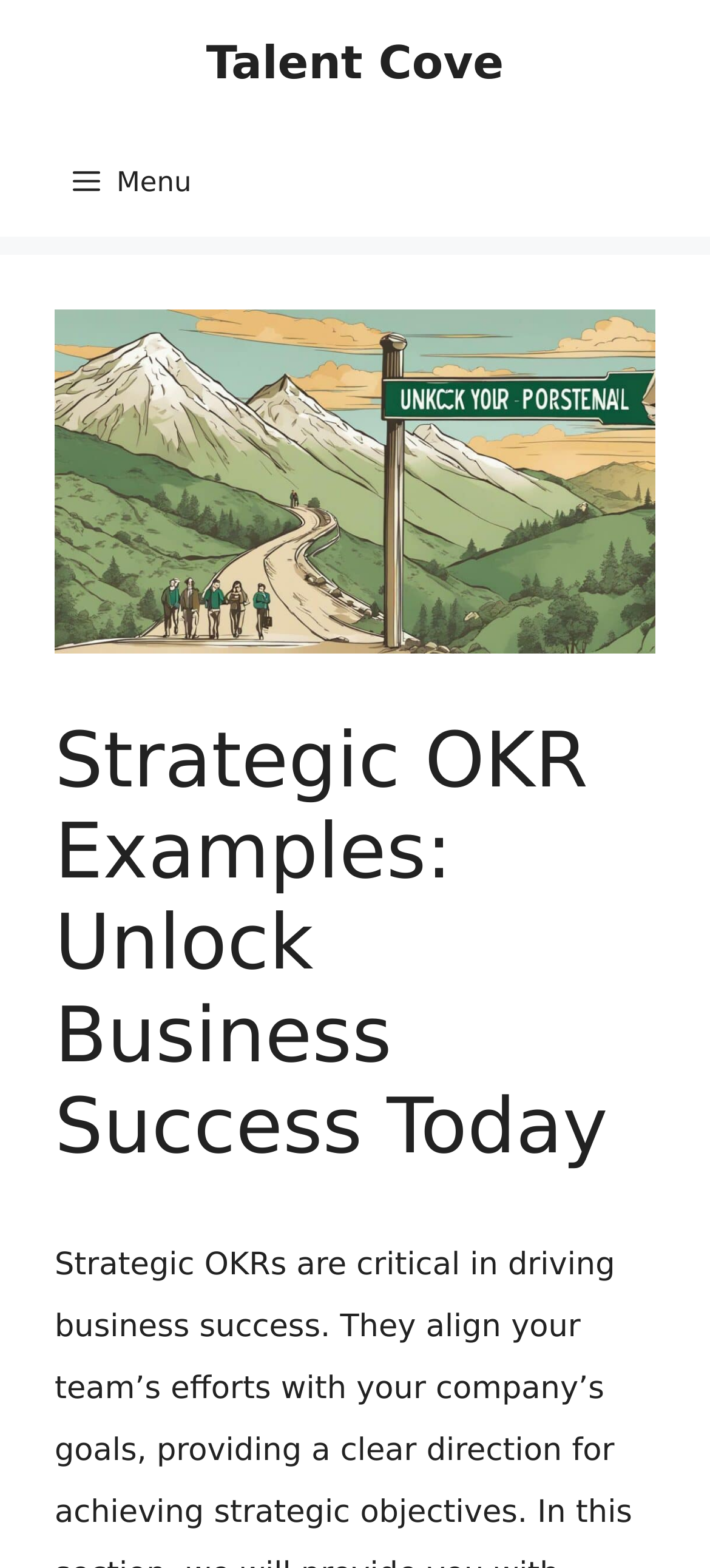Provide a brief response in the form of a single word or phrase:
What is the main topic of the content?

Strategic OKR Examples